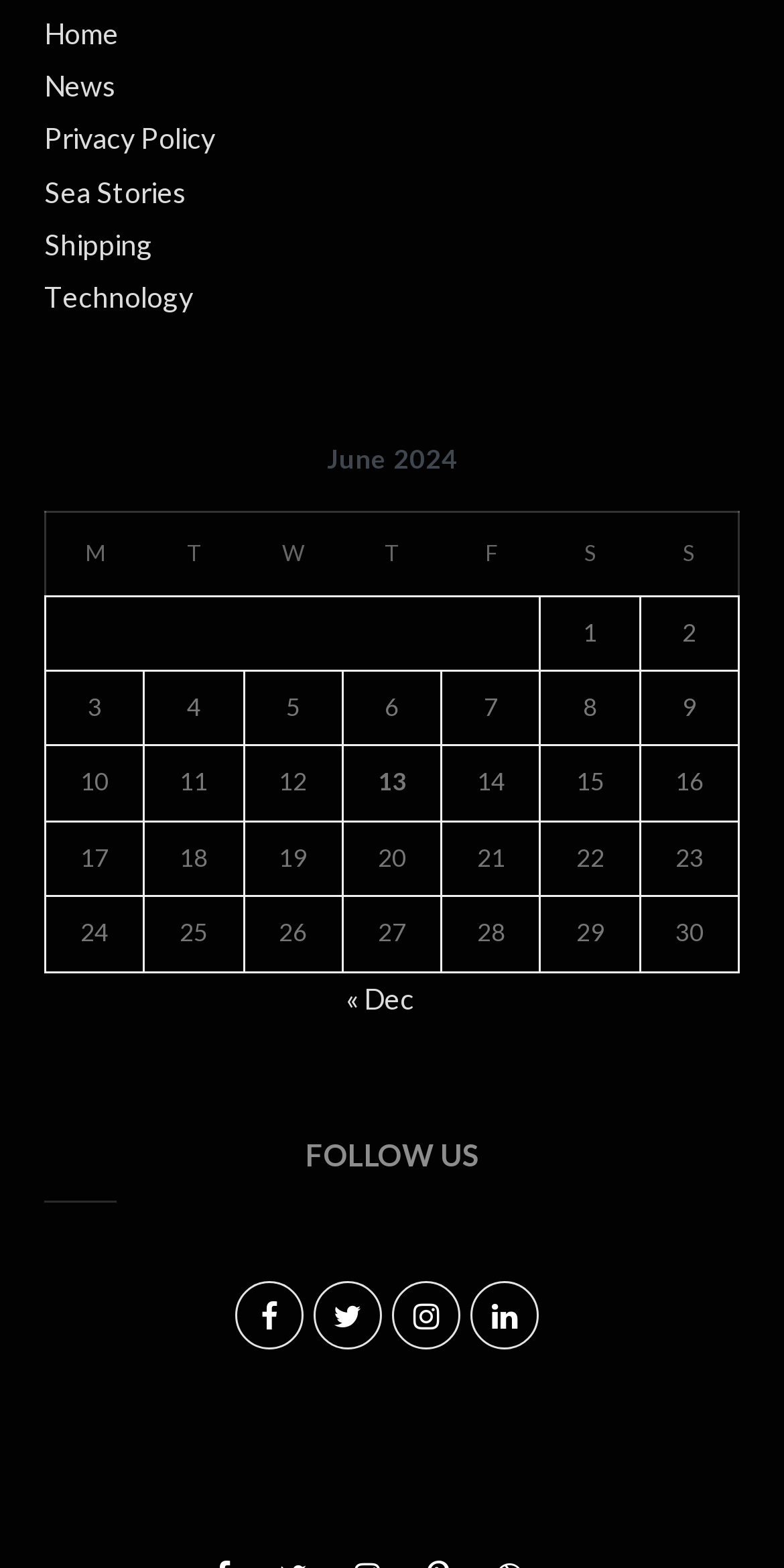What is the purpose of the 'Previous and next months' navigation? Observe the screenshot and provide a one-word or short phrase answer.

To navigate to adjacent months